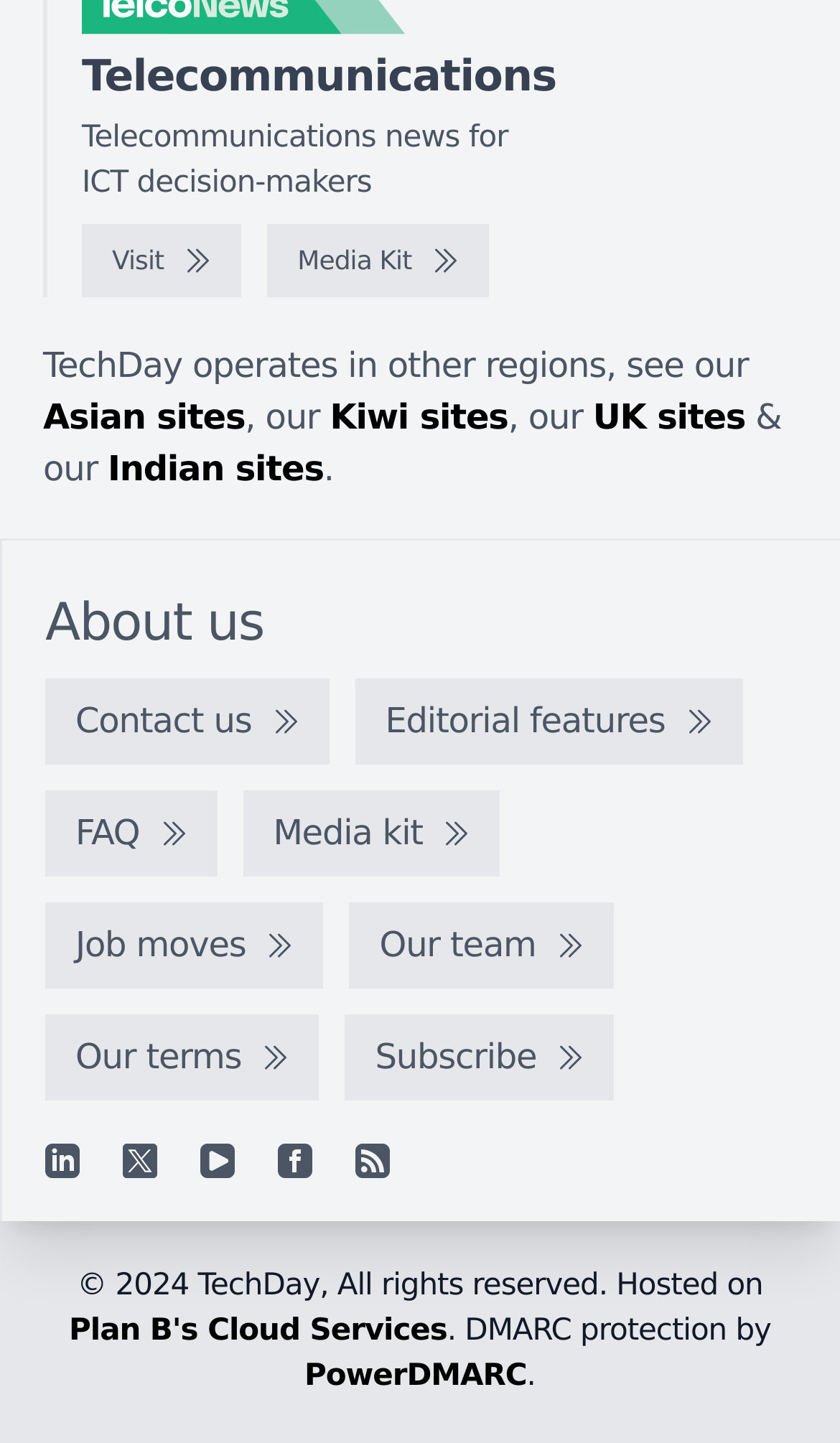Identify the bounding box coordinates of the region that should be clicked to execute the following instruction: "Follow on LinkedIn".

[0.054, 0.793, 0.095, 0.817]